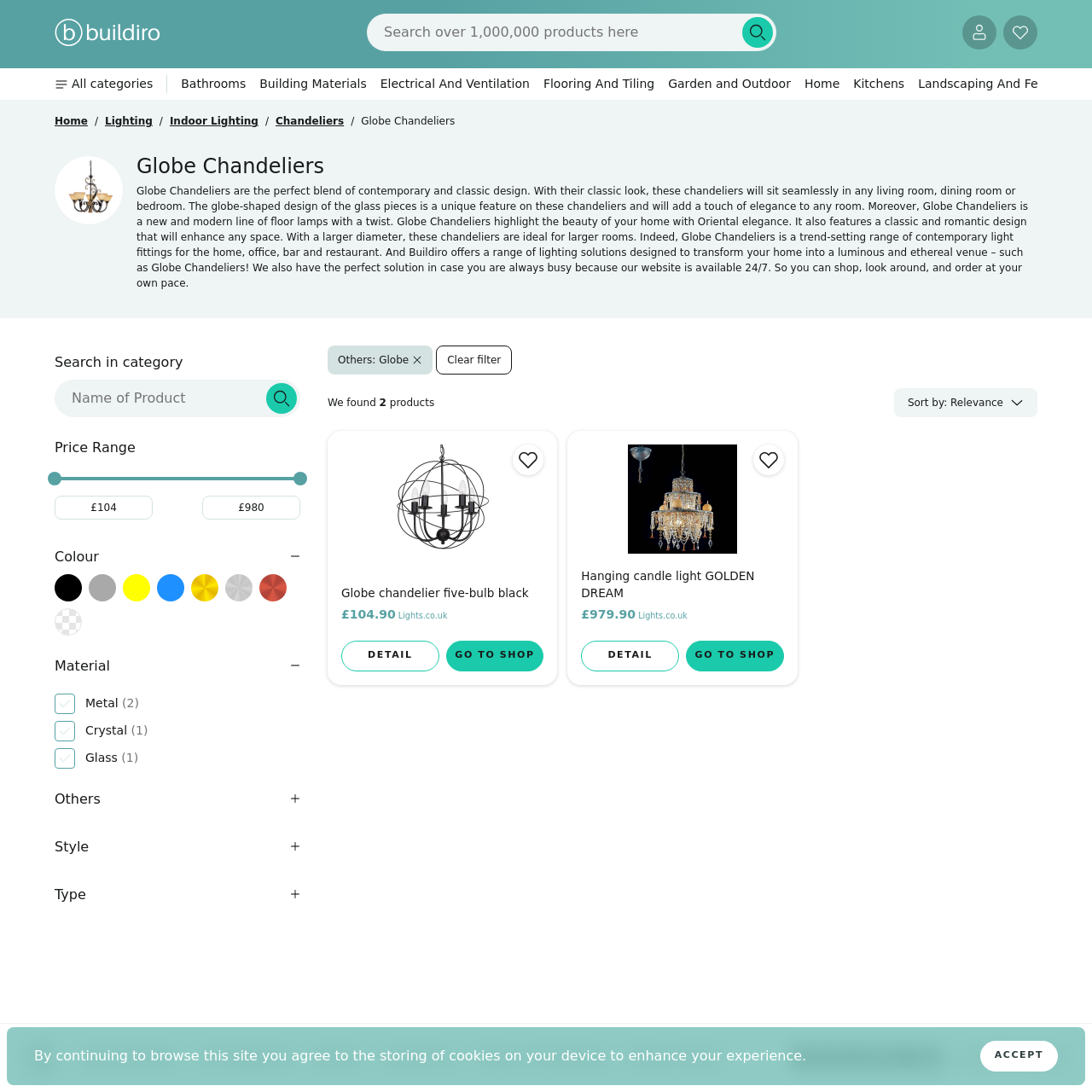What is the material of the first globe chandelier?
Please provide a comprehensive answer to the question based on the webpage screenshot.

I looked at the details of the first globe chandelier, but I couldn't find any information about its material. The webpage only provides information about the price, brand, and a brief description of the product.